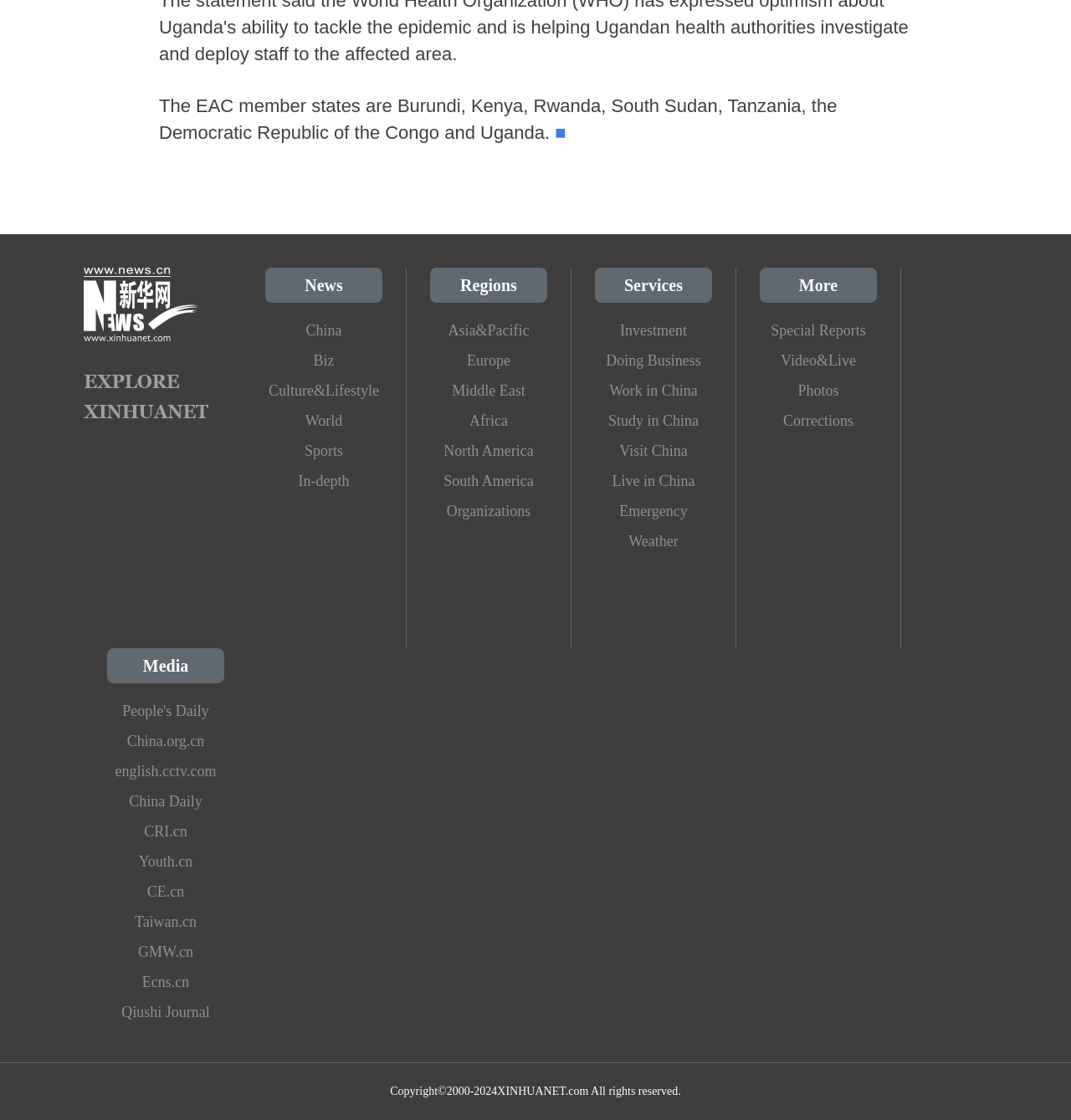What is the category below 'News'?
Use the screenshot to answer the question with a single word or phrase.

Regions